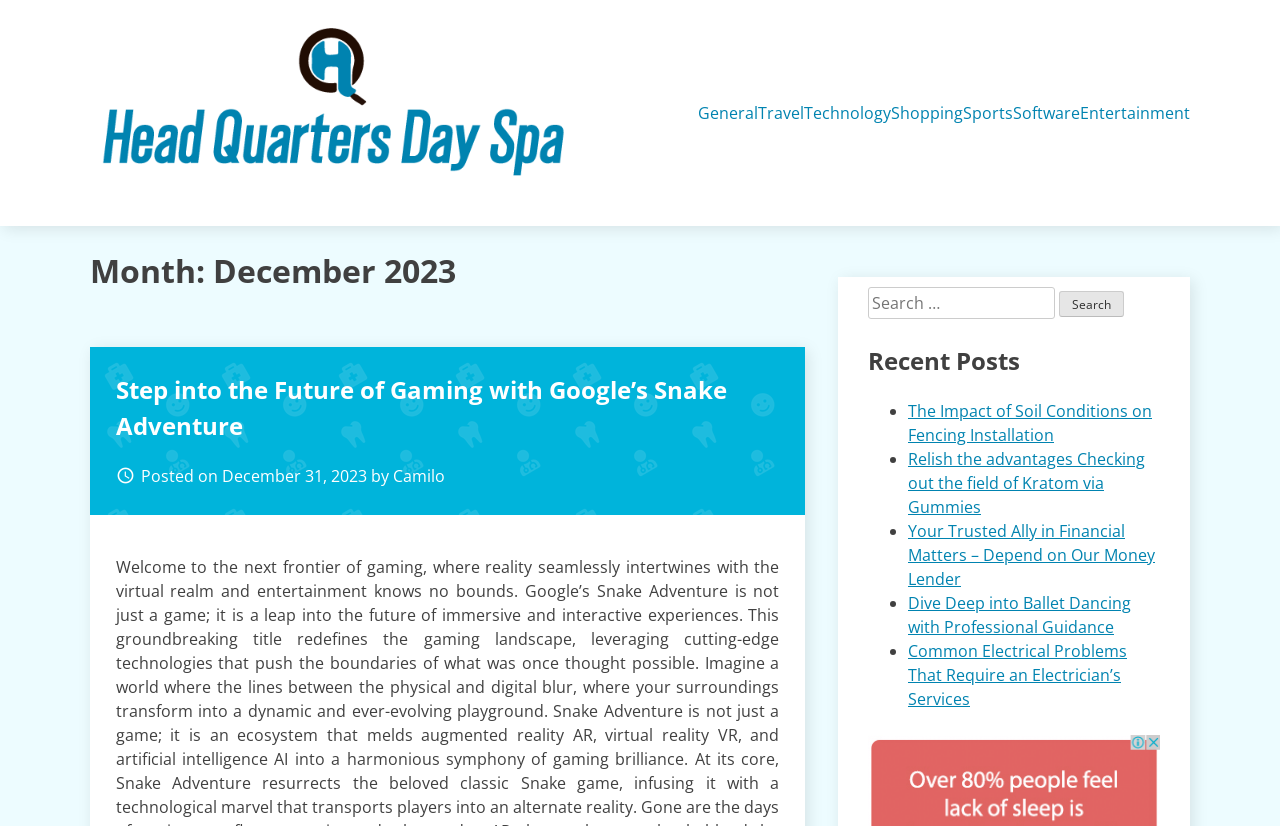Explain in detail what you observe on this webpage.

The webpage is titled "December 2023 - Head Quarters Day Spa" and features a prominent link and image with the same name at the top left corner. Below this, there are seven categorized links, including "General", "Travel", "Technology", "Shopping", "Sports", "Software", and "Entertainment", arranged horizontally across the page.

The main content area is divided into two sections. The left section features a header with the title "Month: December 2023" and a subheading "Step into the Future of Gaming with Google’s Snake Adventure", which is also a link. Below this, there is a brief description of the article, including the posting date and author.

The right section is dedicated to a search function, with a search box and a "Search" button. Above this, there is a heading "Recent Posts" followed by a list of four recent articles, each marked with a bullet point and featuring a brief title. The articles are titled "The Impact of Soil Conditions on Fencing Installation", "Relish the advantages Checking out the field of Kratom via Gummies", "Your Trusted Ally in Financial Matters – Depend on Our Money Lender", and "Dive Deep into Ballet Dancing with Professional Guidance".